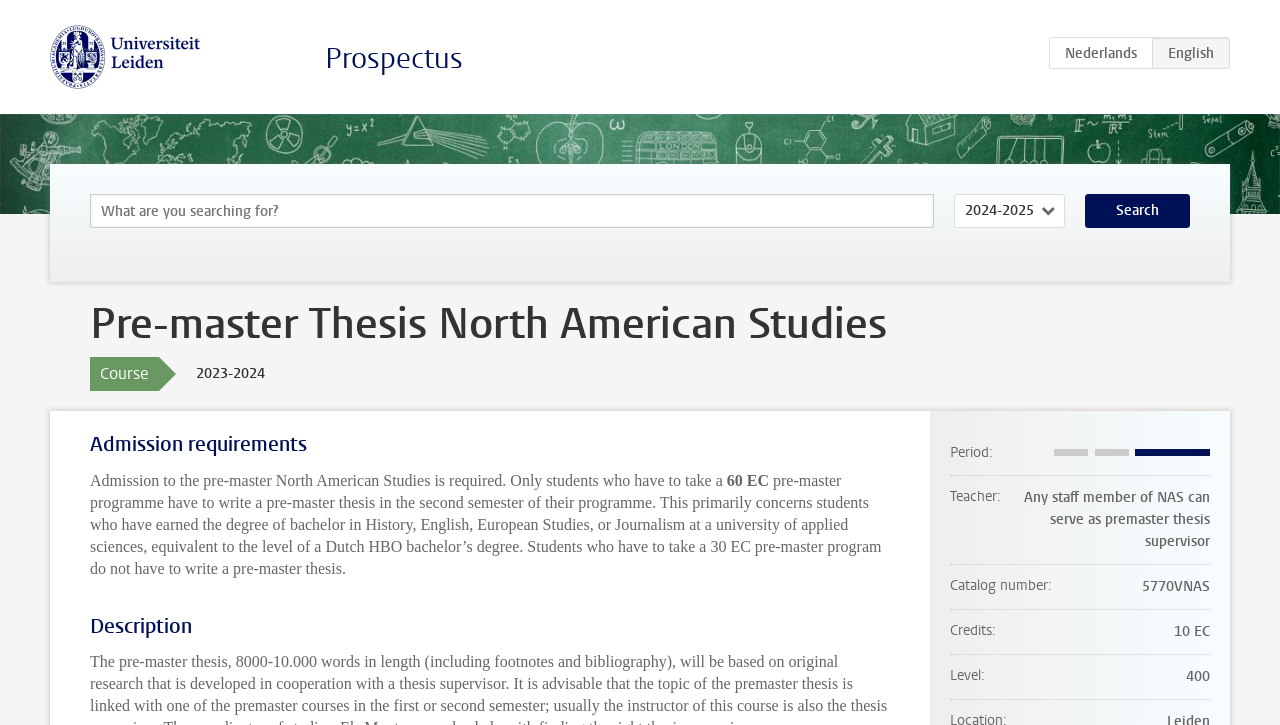What is the credit value of the pre-master thesis?
Make sure to answer the question with a detailed and comprehensive explanation.

The answer can be found in the description list detail section of the webpage, where it is mentioned 'Credits 10 EC'.